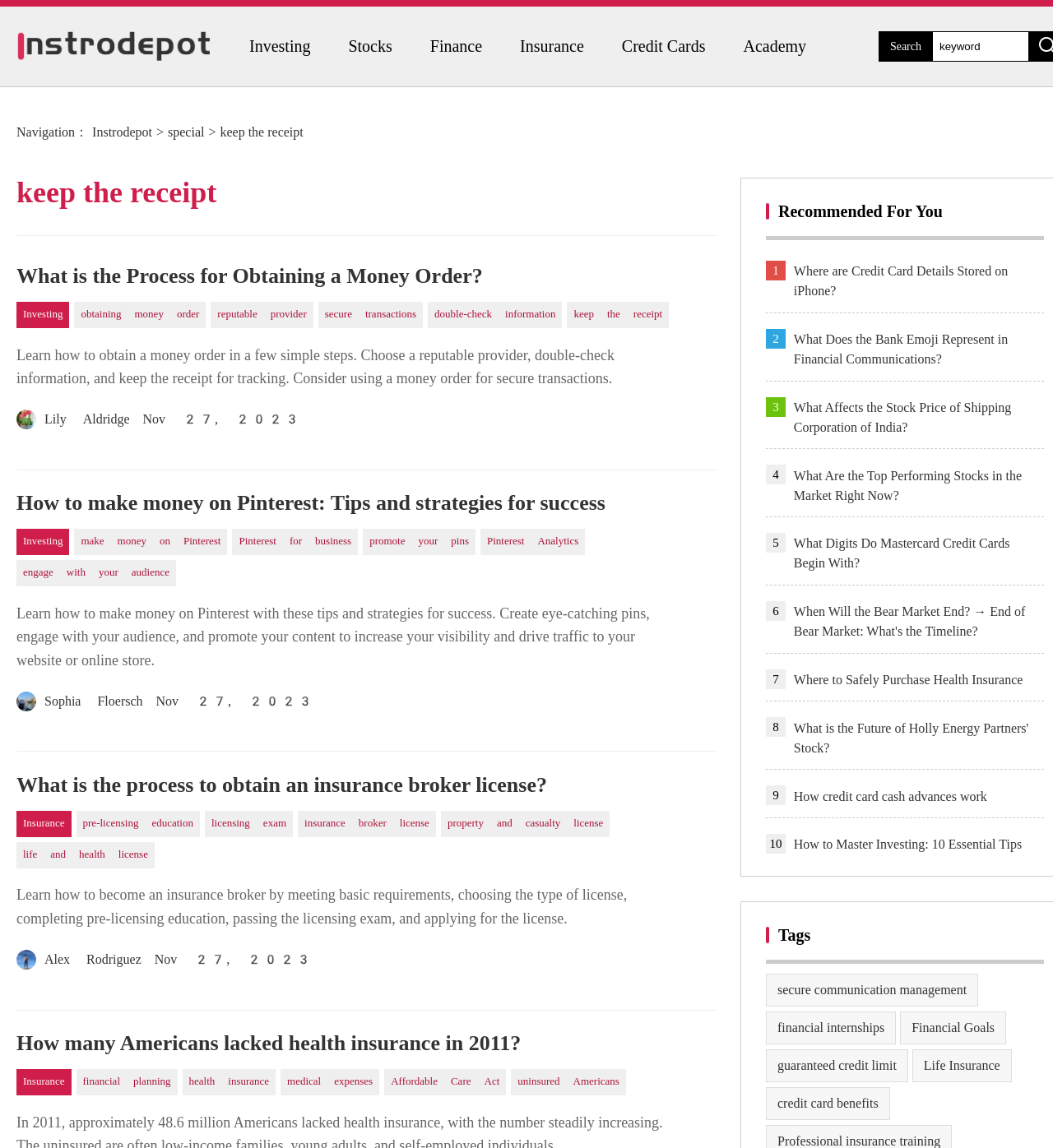Reply to the question with a single word or phrase:
What is the name of the author of the latest article?

Not specified